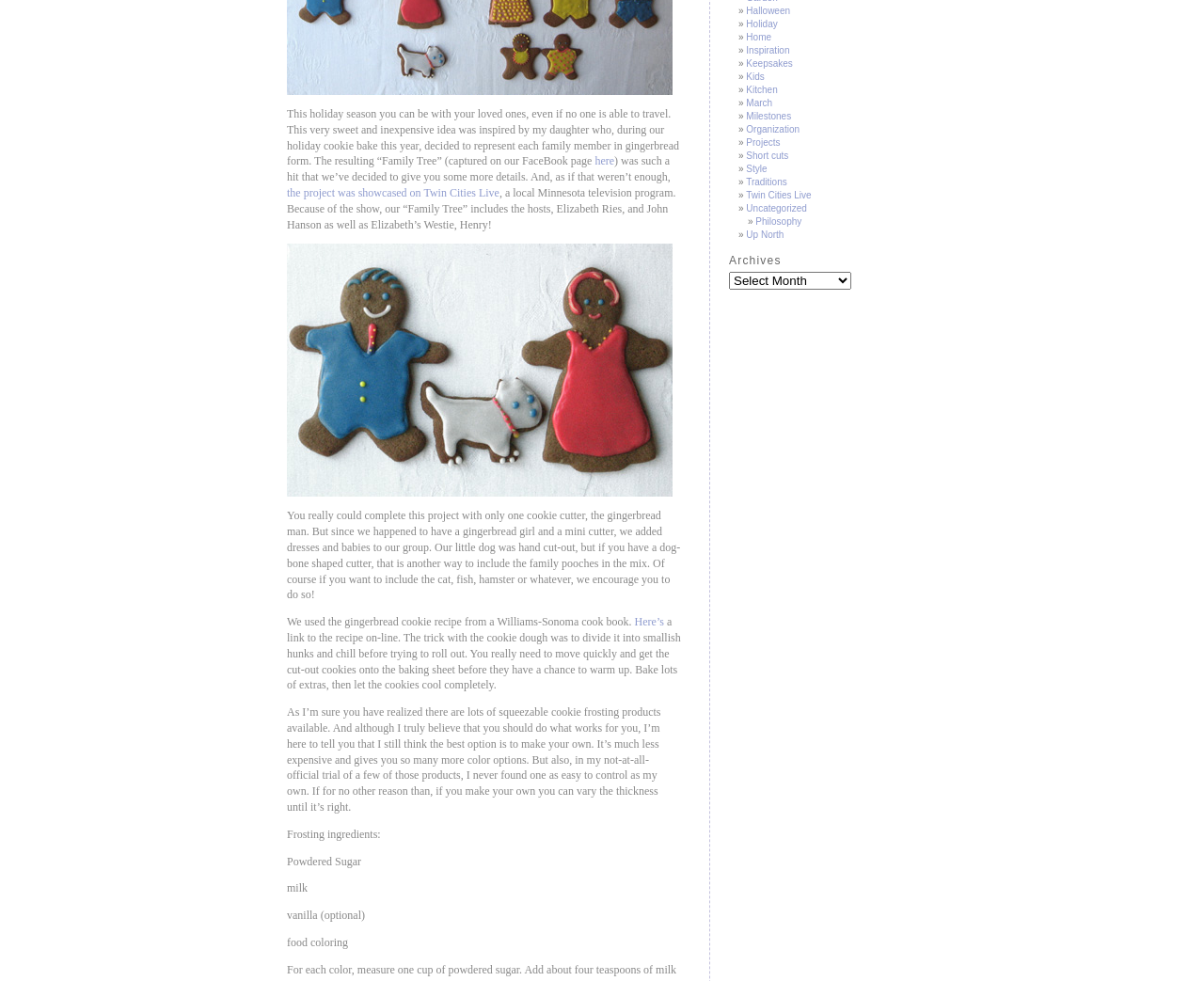Bounding box coordinates should be provided in the format (top-left x, top-left y, bottom-right x, bottom-right y) with all values between 0 and 1. Identify the bounding box for this UI element: Short cuts

[0.62, 0.153, 0.655, 0.164]